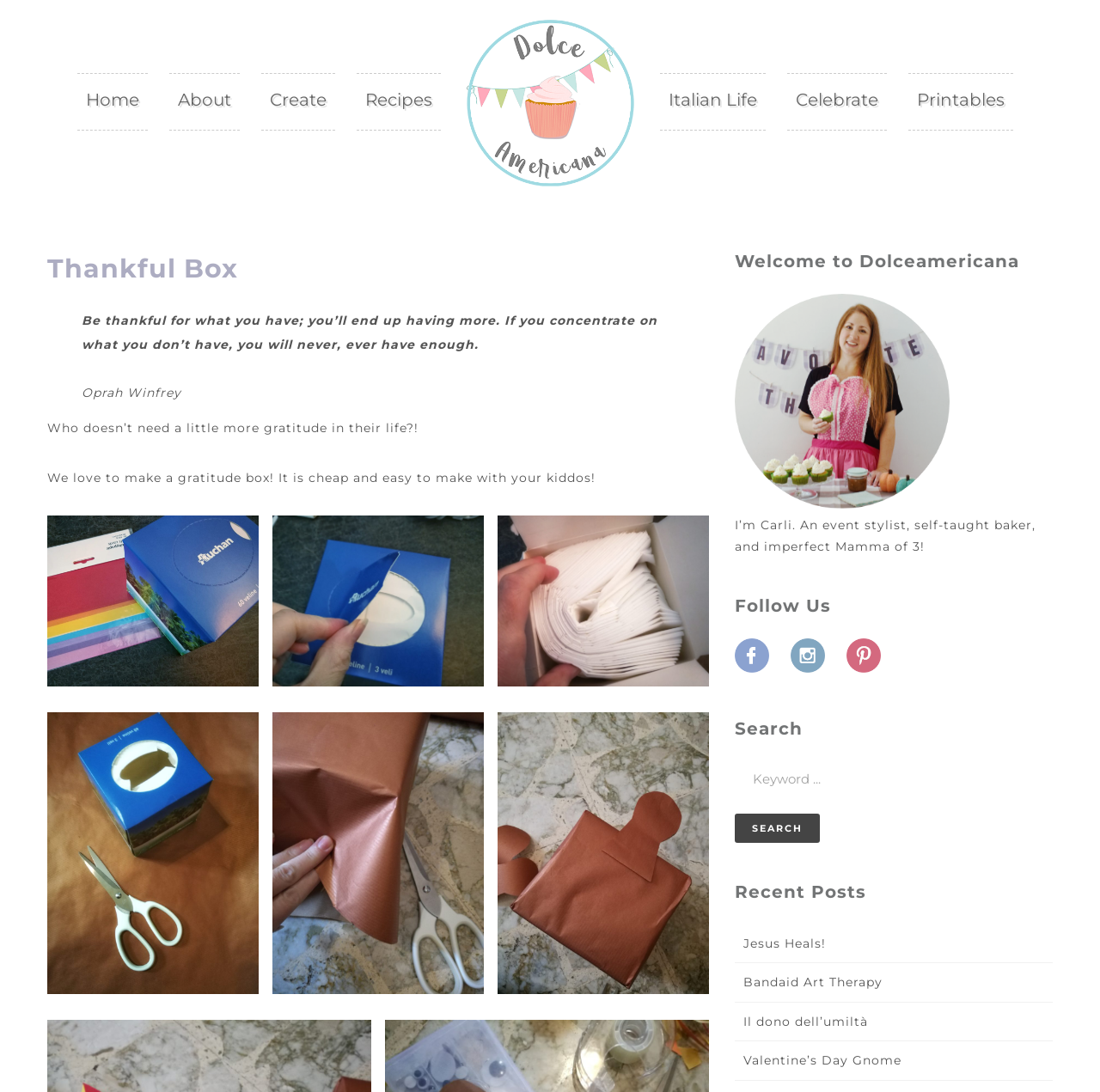Pinpoint the bounding box coordinates of the clickable area necessary to execute the following instruction: "Click on the 'Create' link". The coordinates should be given as four float numbers between 0 and 1, namely [left, top, right, bottom].

[0.245, 0.083, 0.296, 0.099]